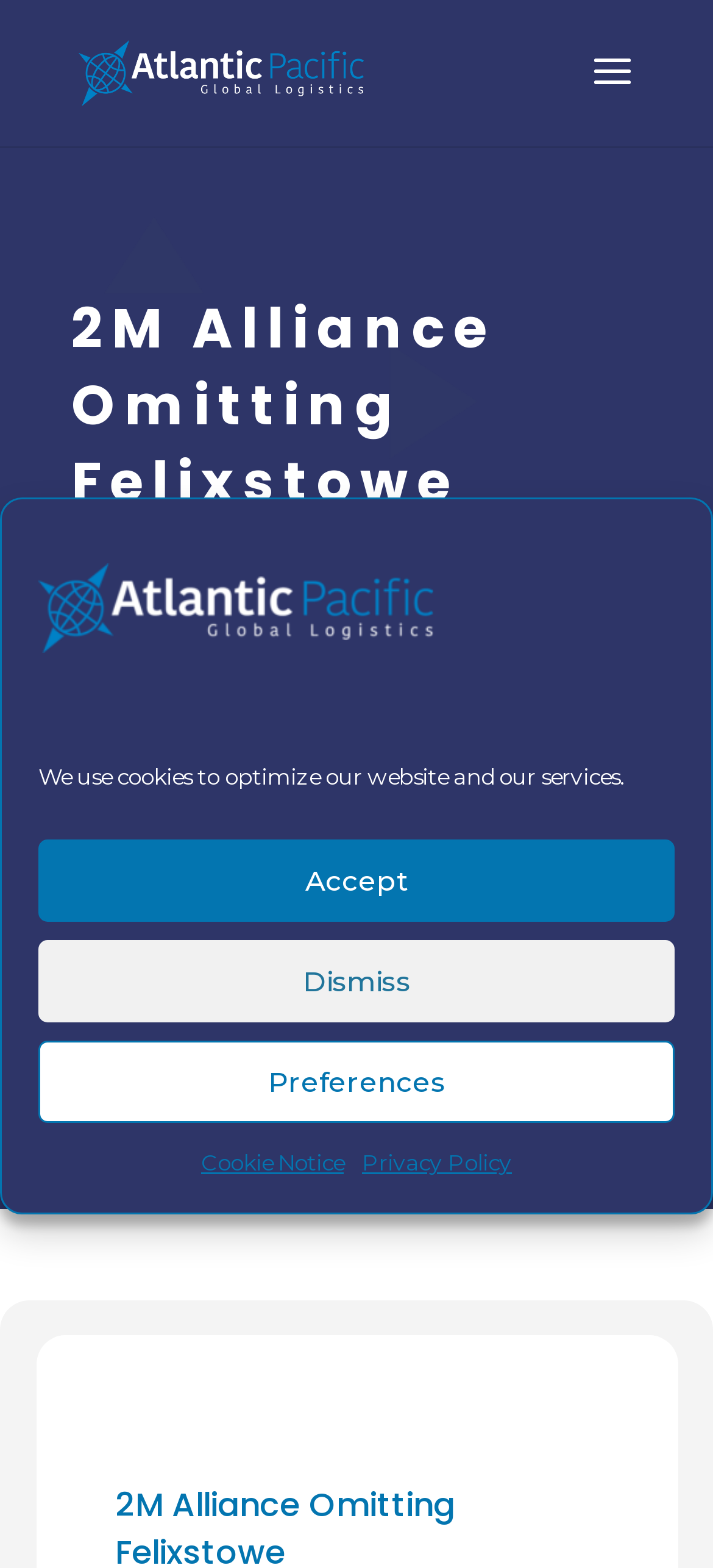Is there an image on the page?
Kindly offer a detailed explanation using the data available in the image.

I found that there is an image on the page by looking at the image element that is located below the main heading and has a bounding box that occupies a significant portion of the page.